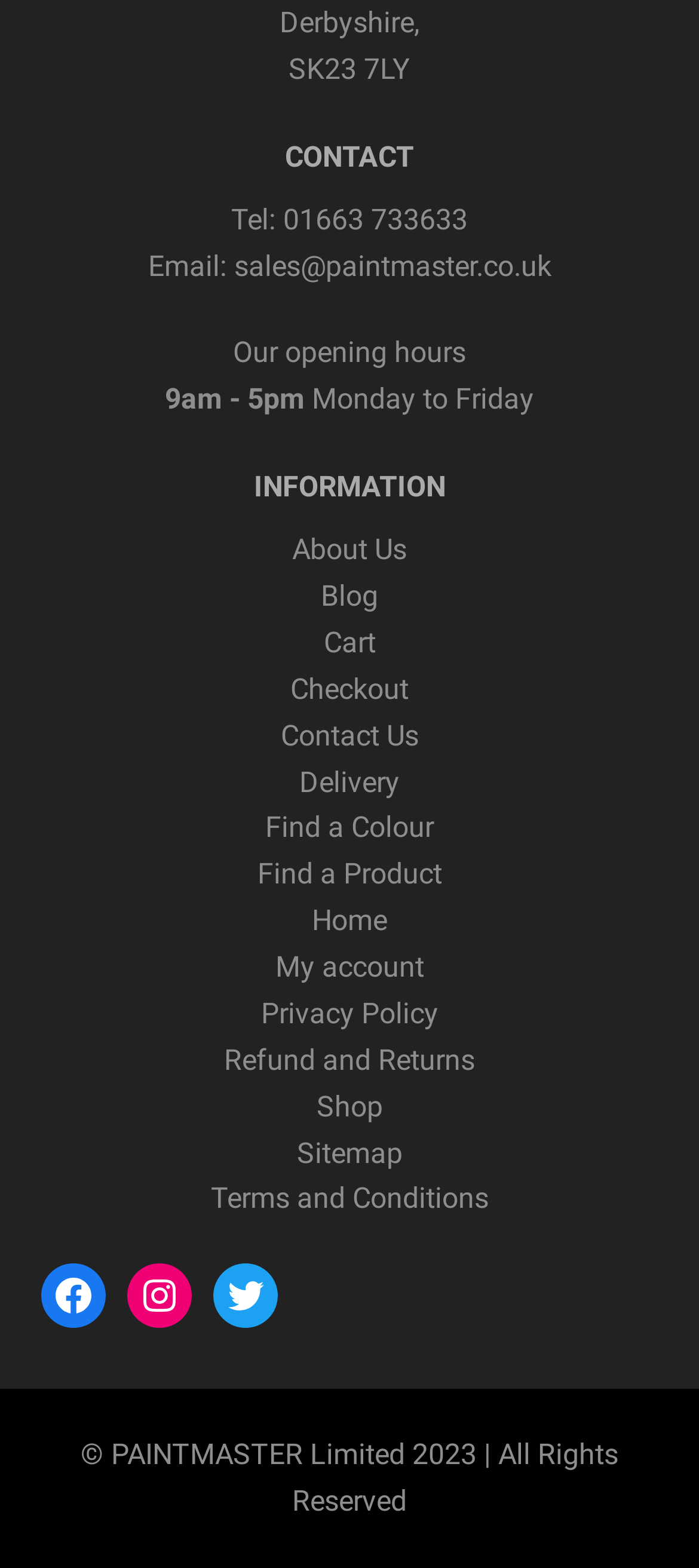Given the element description About Us, identify the bounding box coordinates for the UI element on the webpage screenshot. The format should be (top-left x, top-left y, bottom-right x, bottom-right y), with values between 0 and 1.

[0.418, 0.34, 0.582, 0.361]